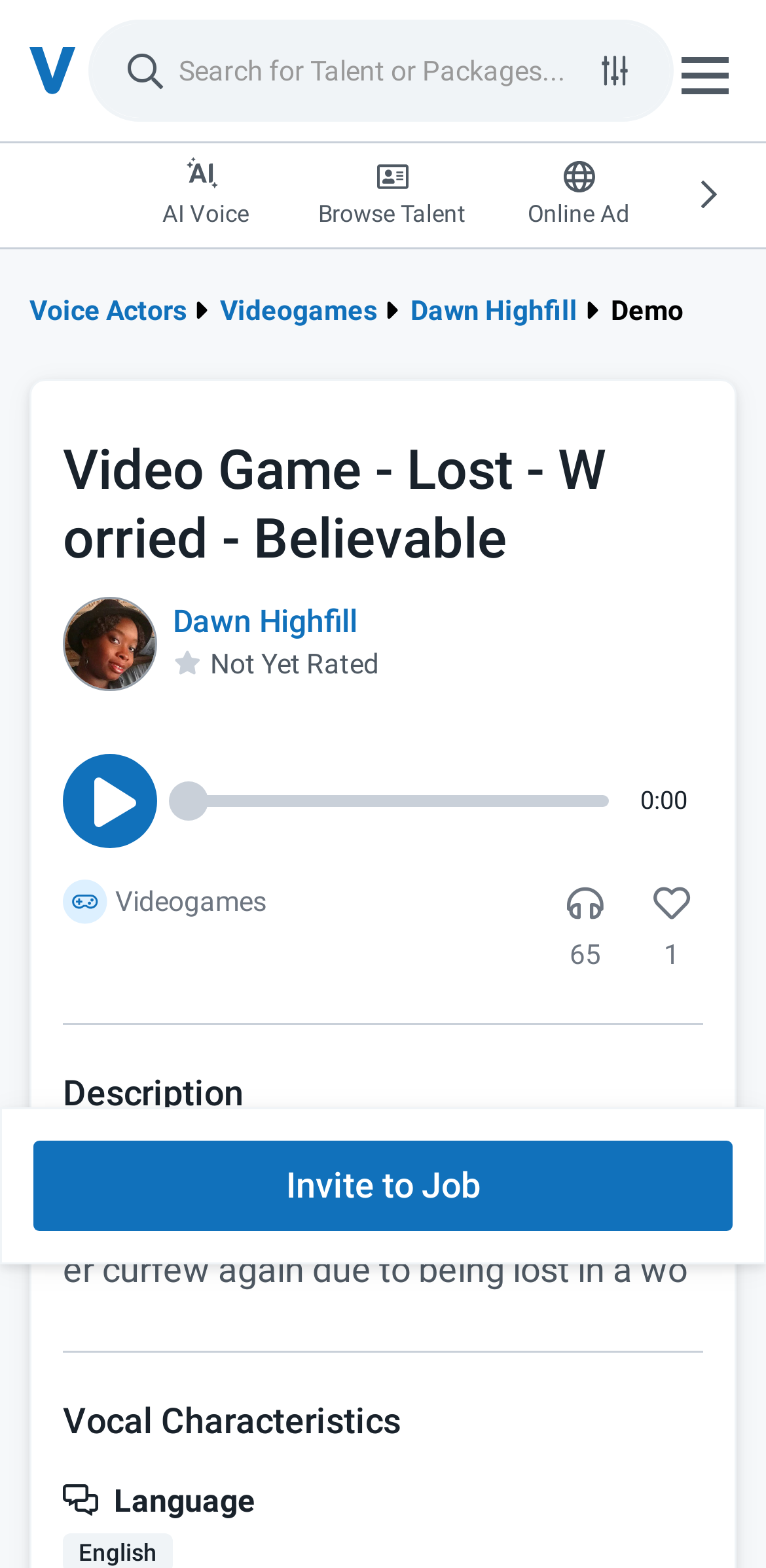What is the rating of the voice actor? Based on the screenshot, please respond with a single word or phrase.

Not Yet Rated